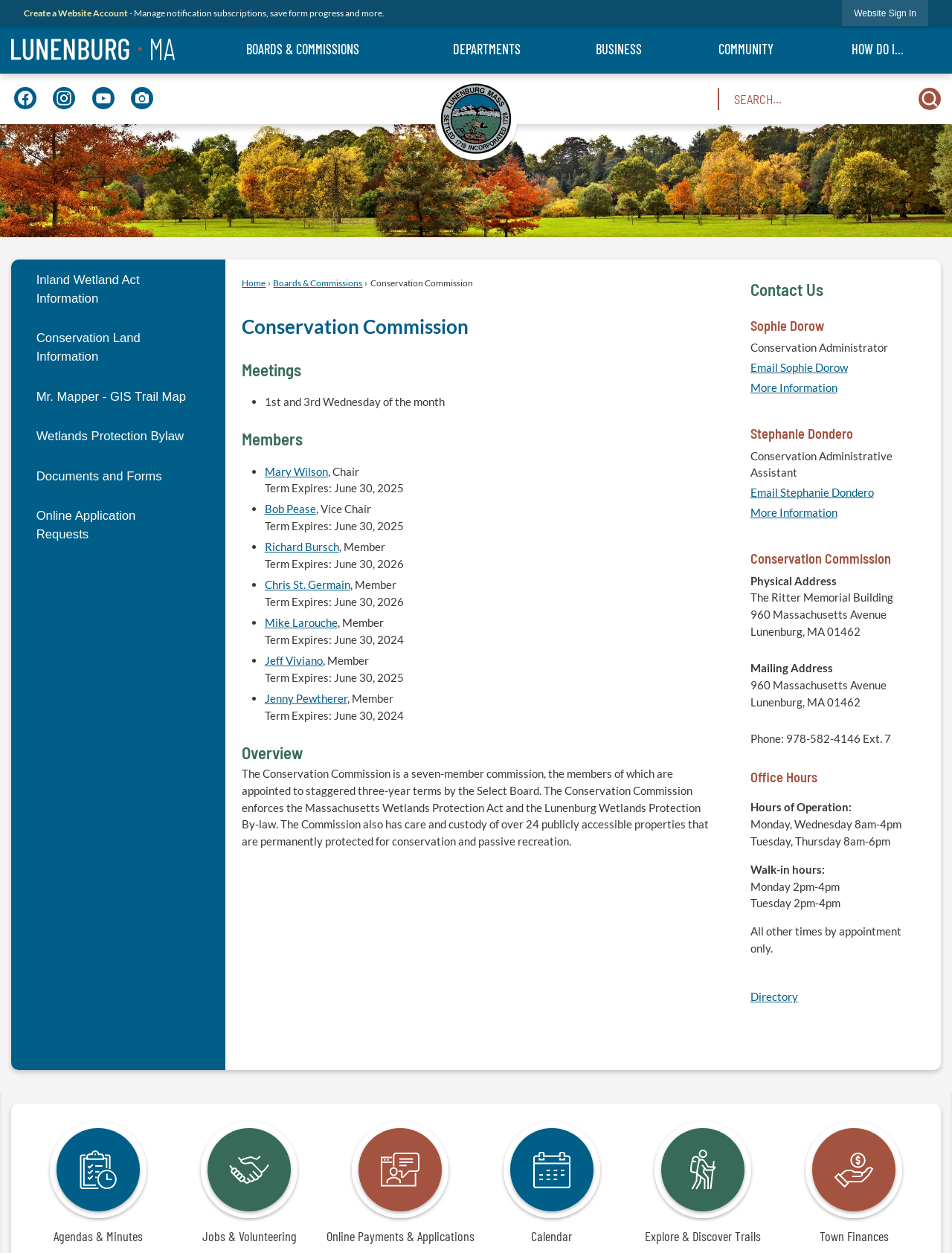What is the role of Stephanie Dondero?
Please give a well-detailed answer to the question.

I found the information in the 'Contact Us' section, where it lists Stephanie Dondero as the Conservation Administrative Assistant.